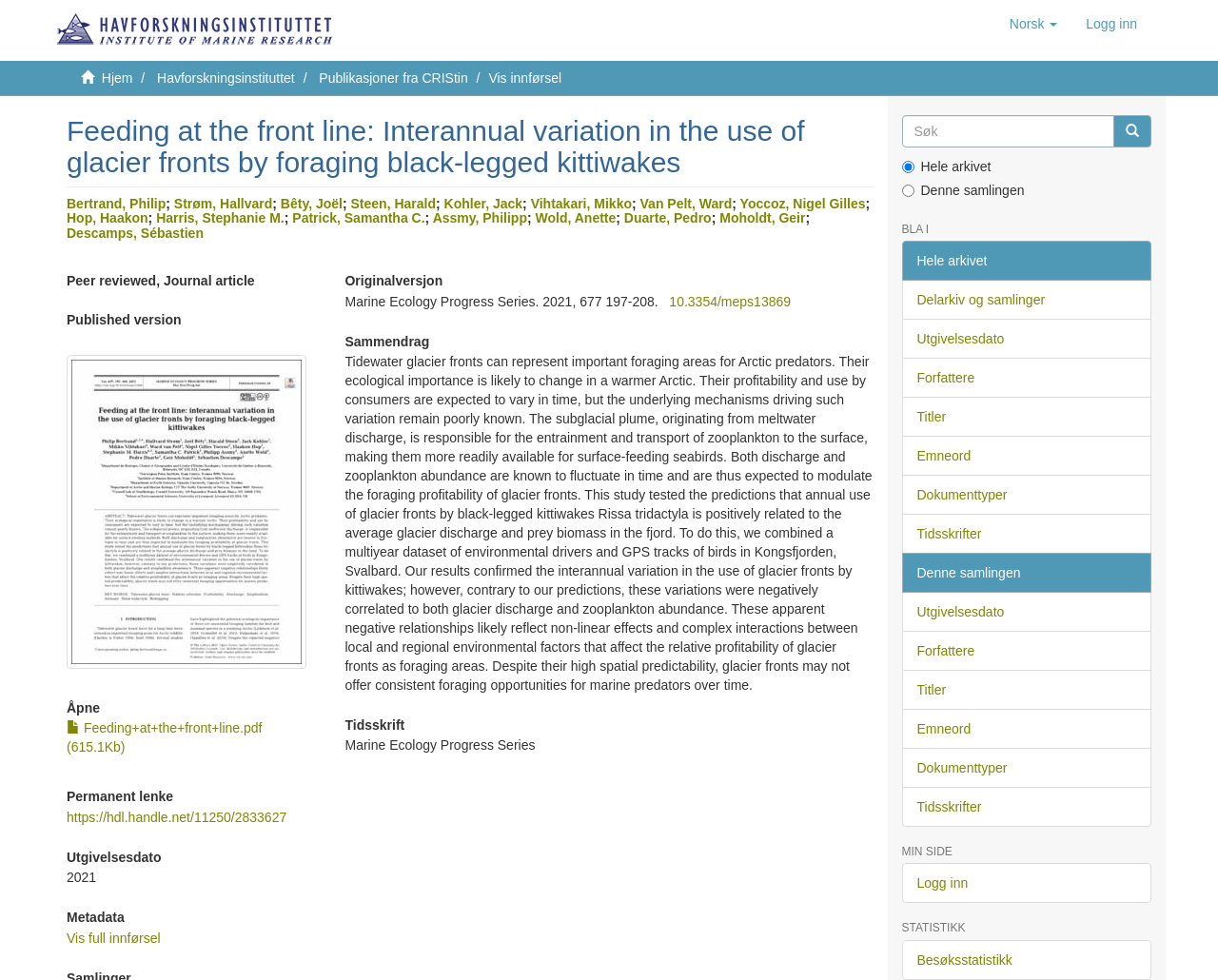Summarize the webpage with a detailed and informative caption.

This webpage is about a research article titled "Feeding at the front line: Interannual variation in the use of glacier fronts by foraging black-legged kittiwakes." The page has a header section at the top with links to "Hjem" (Home), "Havforskningsinstituttet" (Institute of Marine Research), and "Publikasjoner fra CRIStin" (Publications from CRIStin). There is also a button to switch the language to "Norsk" (Norwegian) and a link to log in.

Below the header, there is a section with the article title, followed by a list of authors, including Bertrand, Philip; Strøm, Hallvard; Bêty, Joël; and others. The authors' names are links, suggesting that they can be clicked to access more information about each author.

The main content of the page is divided into several sections. The first section provides information about the article, including its publication type (Peer reviewed, Journal article), publication date (2021), and a link to download the article as a PDF file. There is also a thumbnail image and a link to open the article.

The next section provides metadata about the article, including its title, authors, publication date, and a summary of the article. The summary describes a study on the use of glacier fronts by black-legged kittiwakes and how it relates to glacier discharge and prey biomass.

The page also has a sidebar on the right with several links to related topics, including "Delarkiv og samlinger" (Sub-archives and collections), "Utgivelsesdato" (Publication date), "Forfattere" (Authors), and others. There is also a search box and a button to search.

At the bottom of the page, there are links to "MIN SIDE" (My page) and "STATISTIKK" (Statistics), as well as a link to log in and a link to visit statistics.